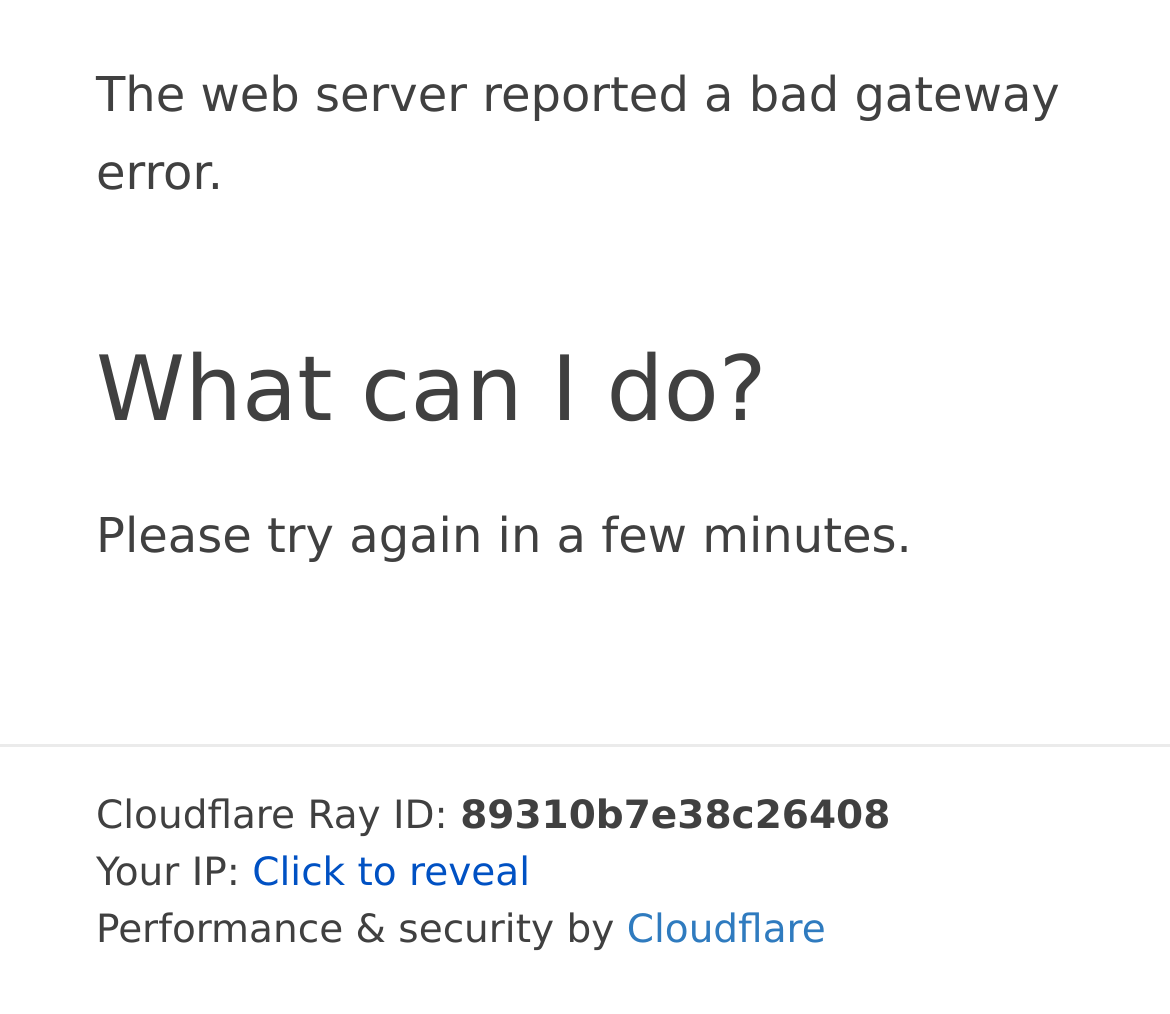What is the error reported by the web server?
Please respond to the question with a detailed and informative answer.

The error is reported by the StaticText element with the text 'The web server reported a bad gateway error.' at the top of the webpage, which indicates that the web server is experiencing a bad gateway error.